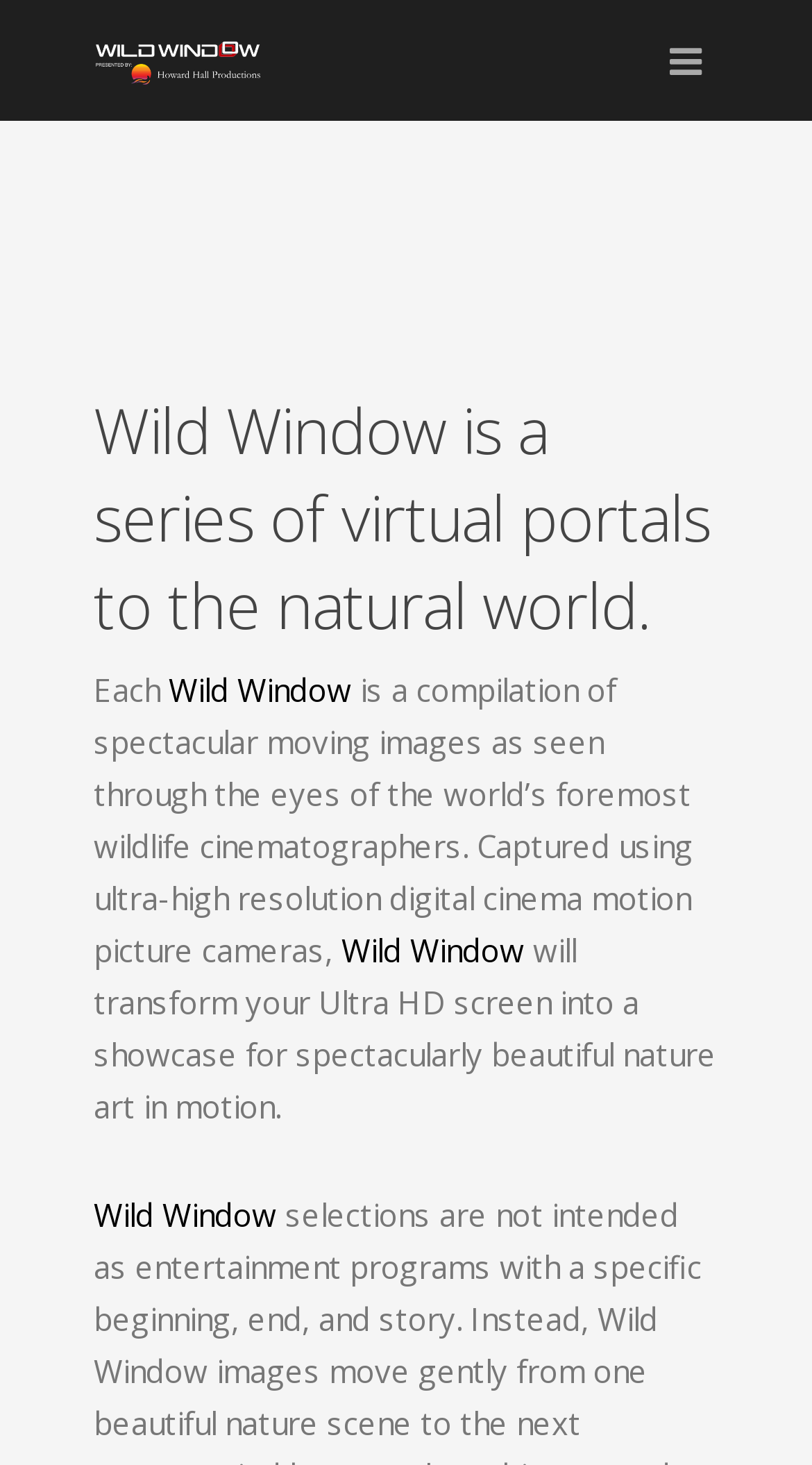Refer to the image and offer a detailed explanation in response to the question: What is the name of the series?

The name of the series can be found in the heading element which states 'Wild Window is a series of virtual portals to the natural world.'